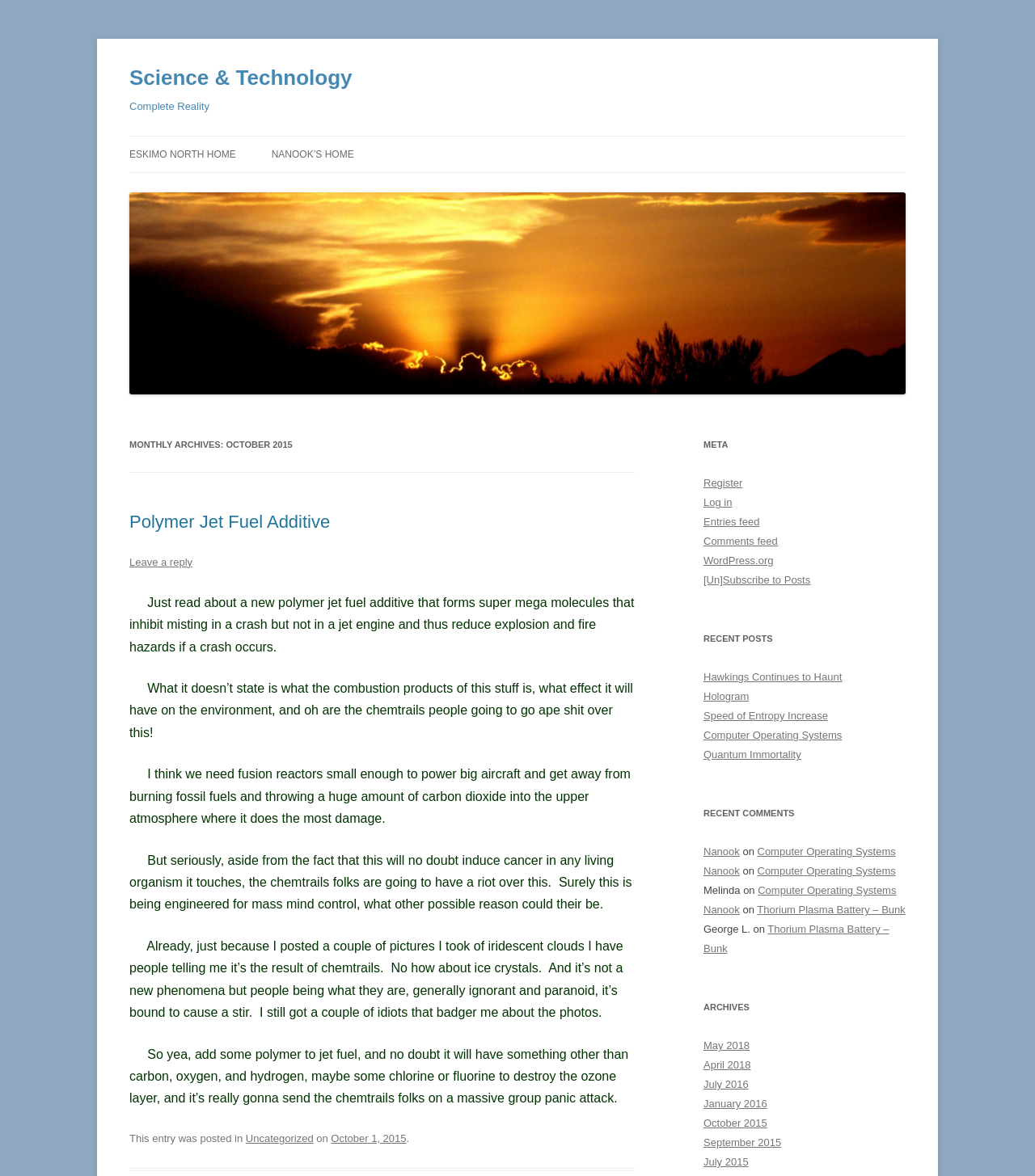What is the category of the latest post?
Refer to the image and provide a one-word or short phrase answer.

Uncategorized